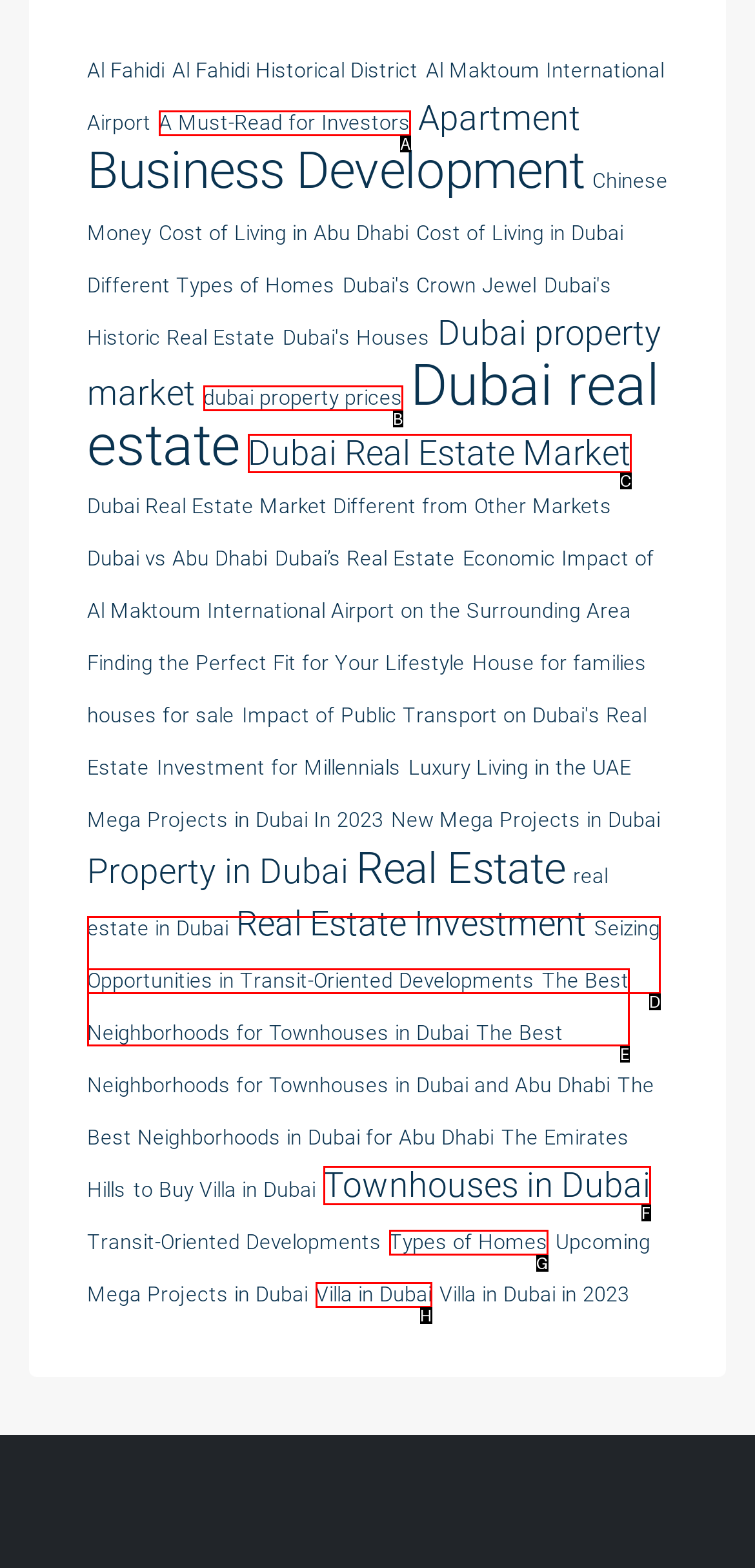Given the description: Villa in Dubai, identify the HTML element that corresponds to it. Respond with the letter of the correct option.

H